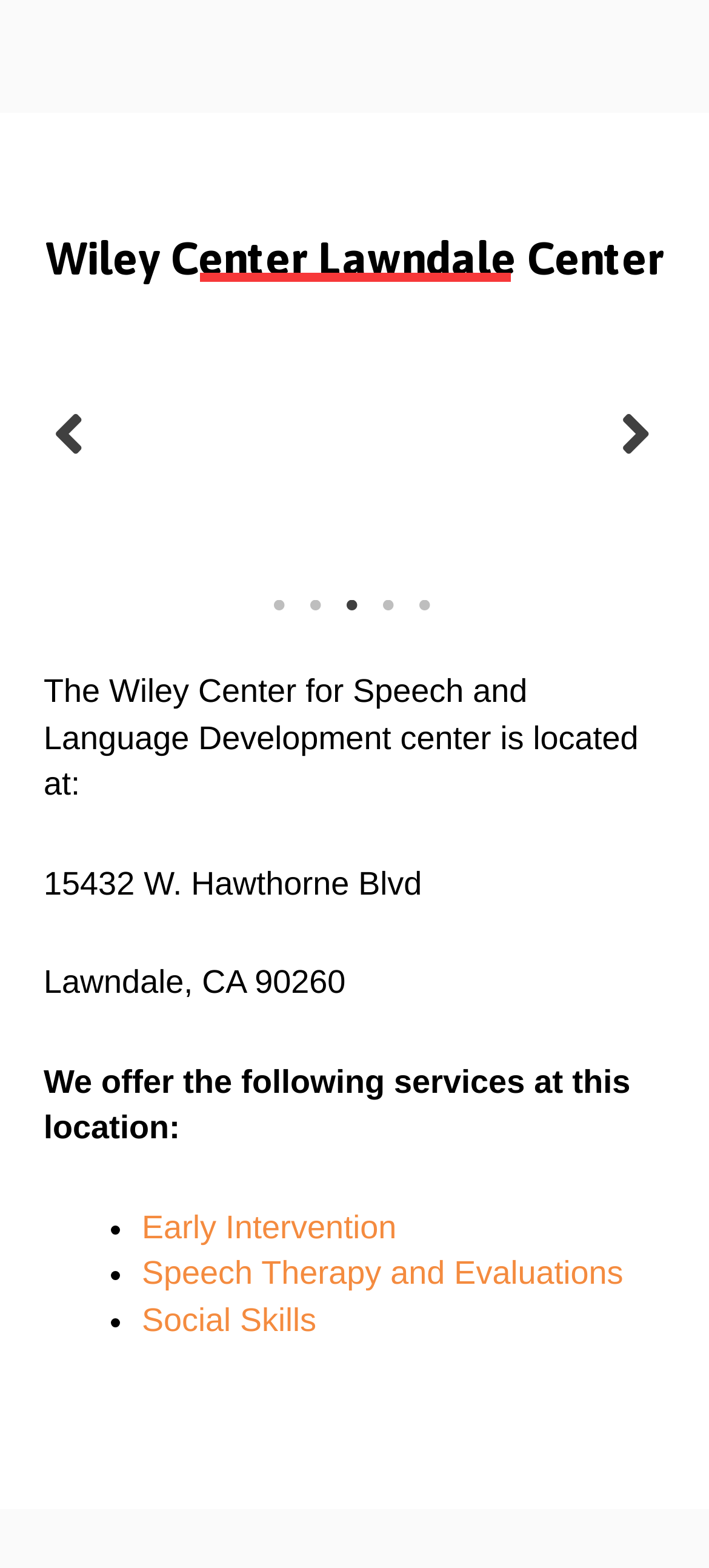Give the bounding box coordinates for the element described as: "Speech Therapy and Evaluations".

[0.2, 0.8, 0.879, 0.824]